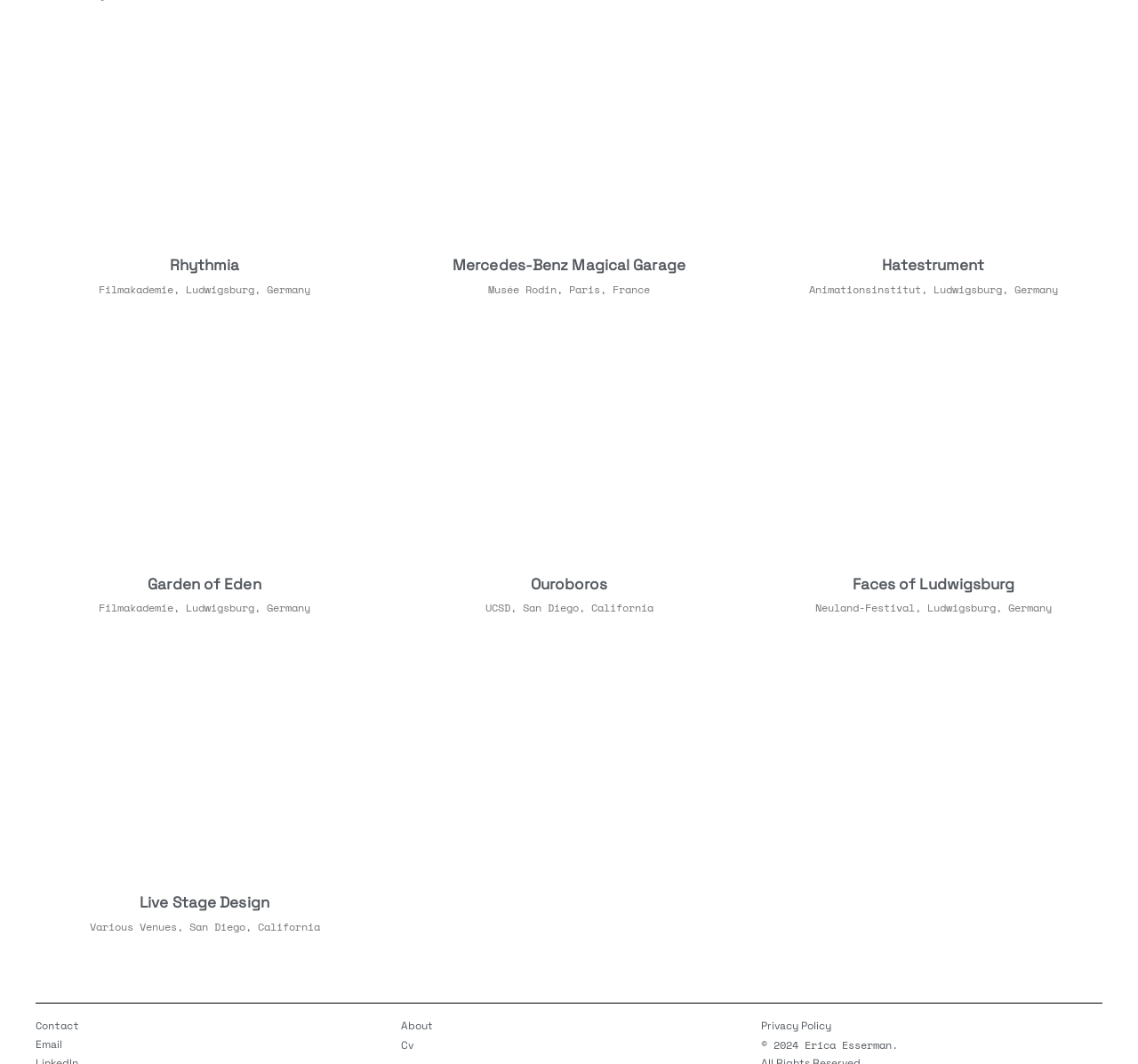Where is the Mercedes-Benz Magical Garage project located?
Please interpret the details in the image and answer the question thoroughly.

The static text element associated with the 'Mercedes-Benz Magical Garage' project heading indicates that the project is located at Musée Rodin, Paris, France.